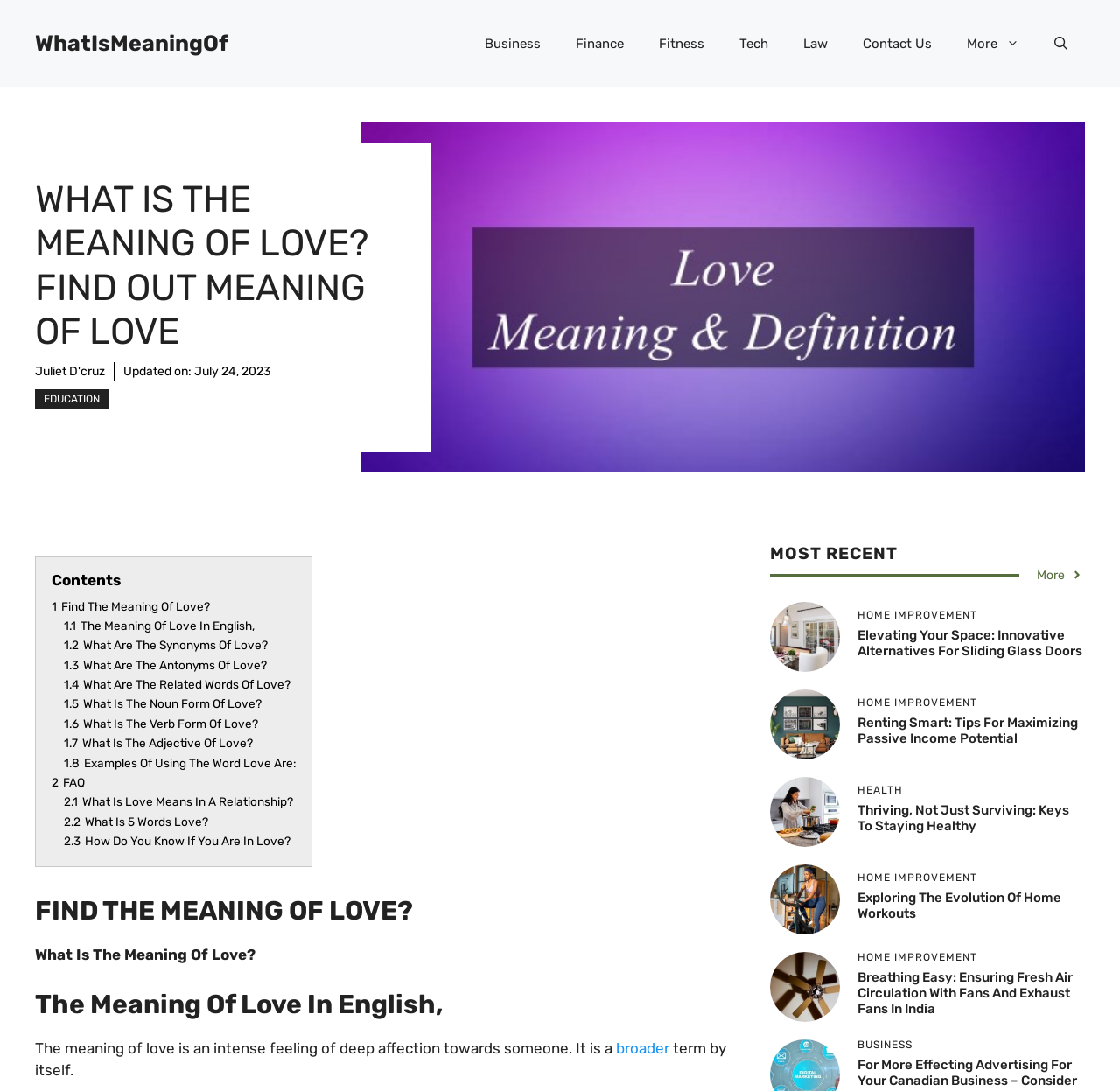What is the meaning of love?
Please utilize the information in the image to give a detailed response to the question.

The webpage defines the meaning of love as an intense feeling of deep affection towards someone, which is a broader term by itself.